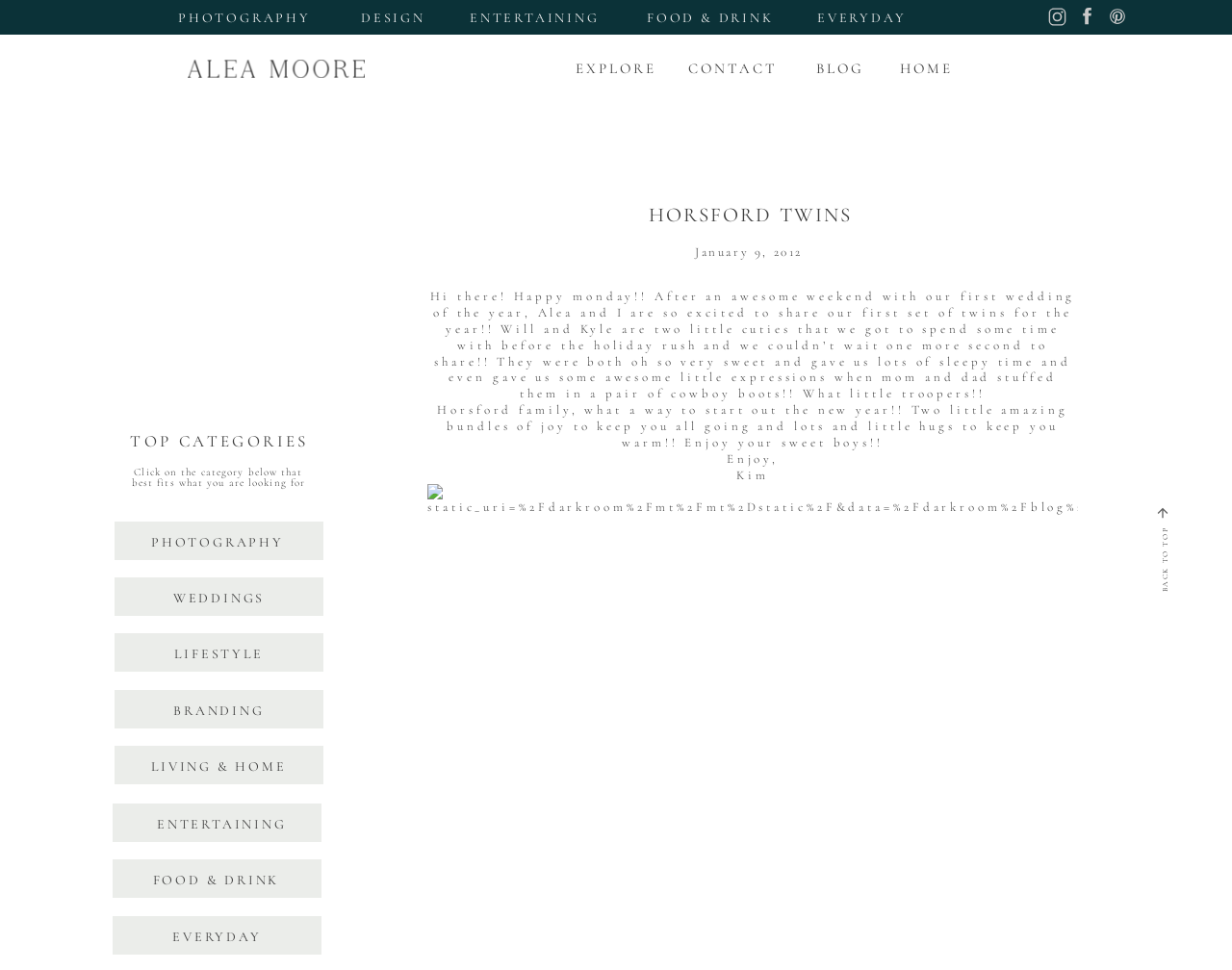Please determine the bounding box coordinates of the area that needs to be clicked to complete this task: 'Click on the 'CONTACT' link'. The coordinates must be four float numbers between 0 and 1, formatted as [left, top, right, bottom].

[0.559, 0.062, 0.631, 0.079]